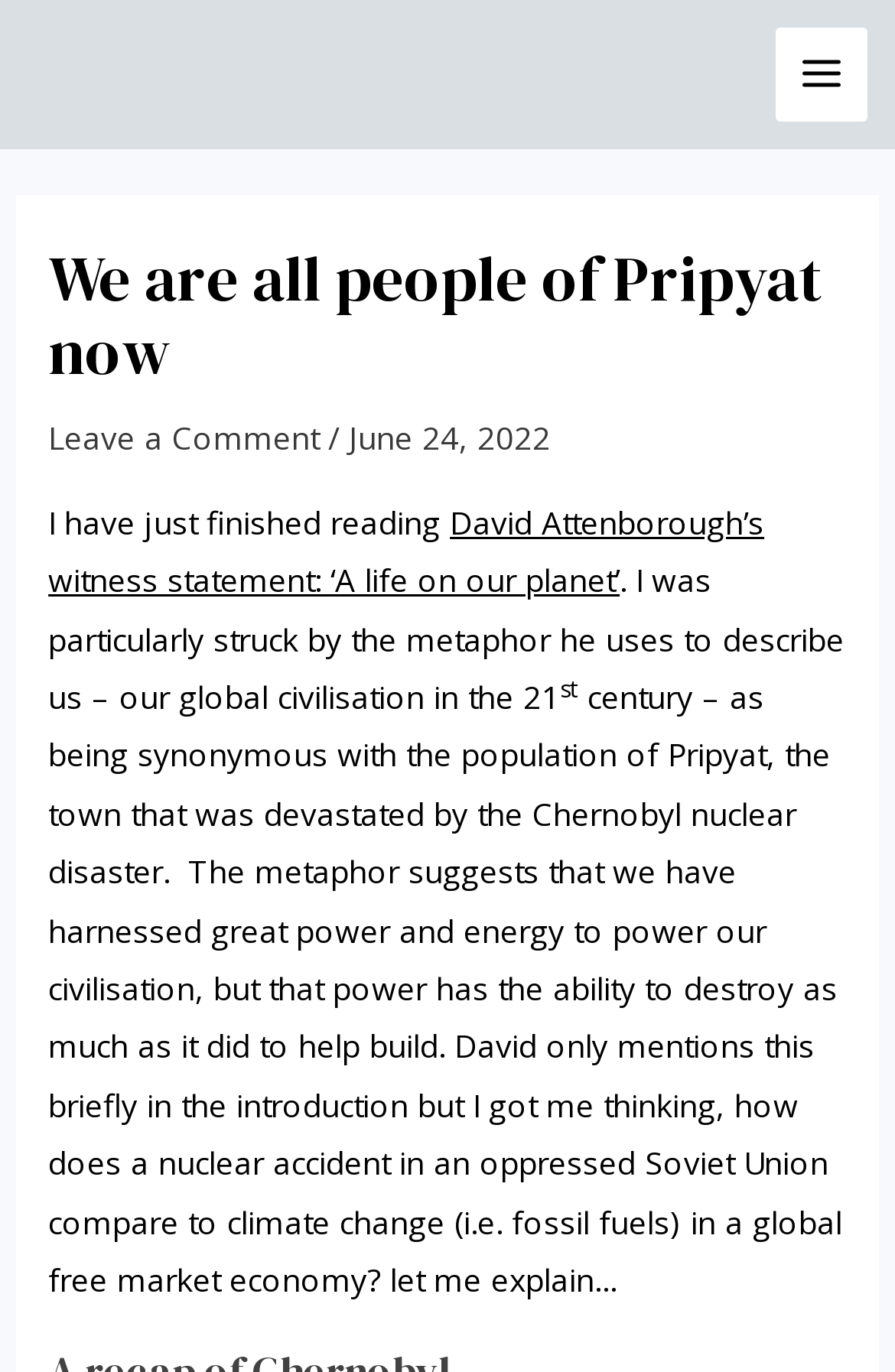Kindly respond to the following question with a single word or a brief phrase: 
What is the author reading?

David Attenborough's witness statement